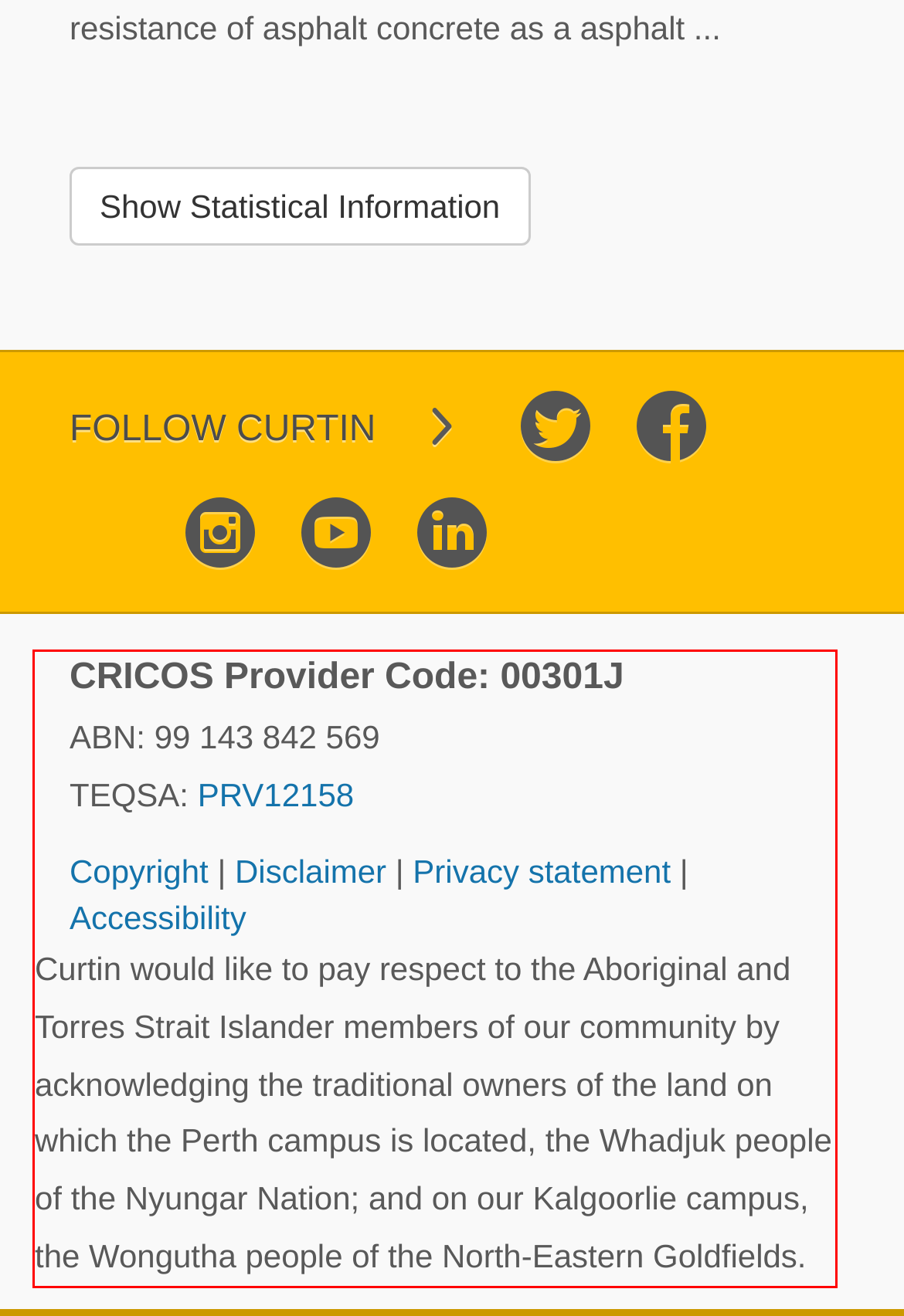Please examine the webpage screenshot containing a red bounding box and use OCR to recognize and output the text inside the red bounding box.

Curtin would like to pay respect to the Aboriginal and Torres Strait Islander members of our community by acknowledging the traditional owners of the land on which the Perth campus is located, the Whadjuk people of the Nyungar Nation; and on our Kalgoorlie campus, the Wongutha people of the North-Eastern Goldfields.